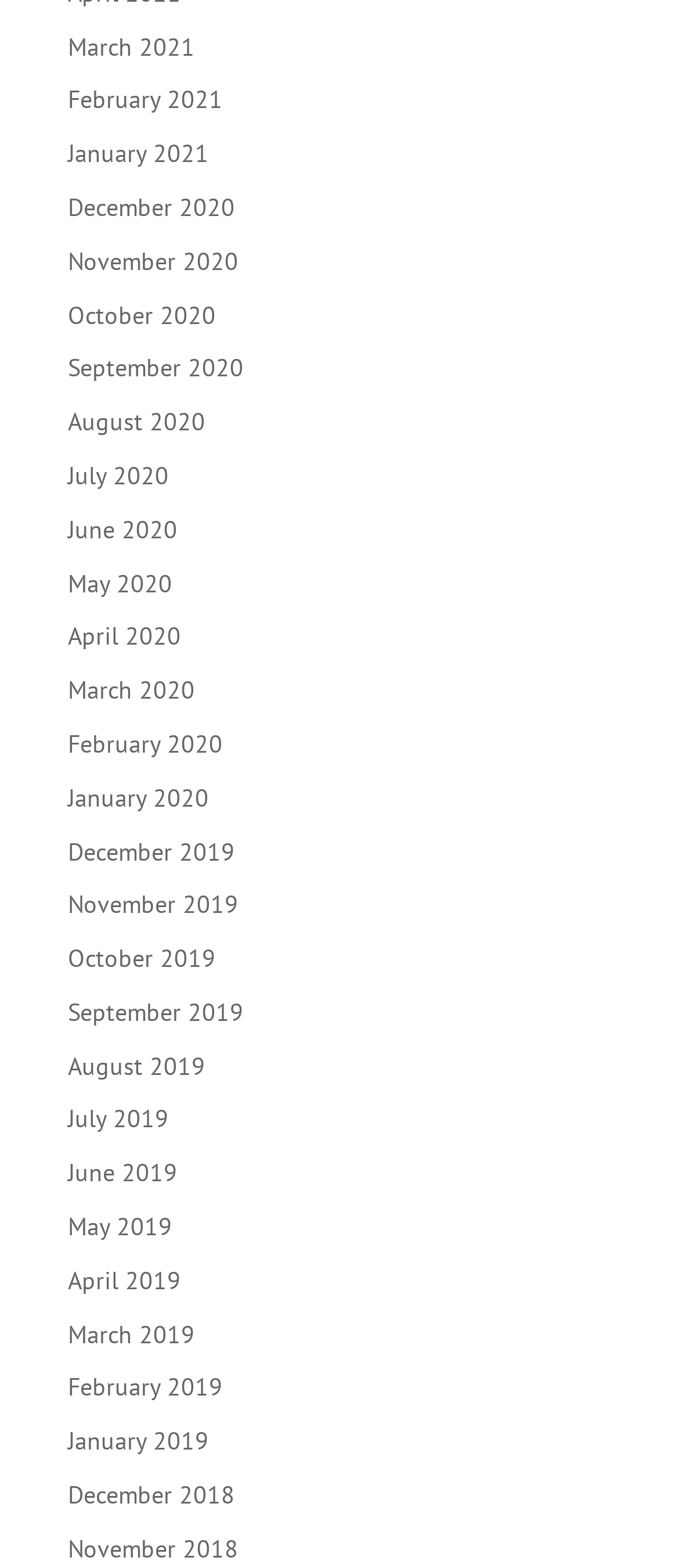Predict the bounding box coordinates of the area that should be clicked to accomplish the following instruction: "view March 2021". The bounding box coordinates should consist of four float numbers between 0 and 1, i.e., [left, top, right, bottom].

[0.1, 0.019, 0.287, 0.039]